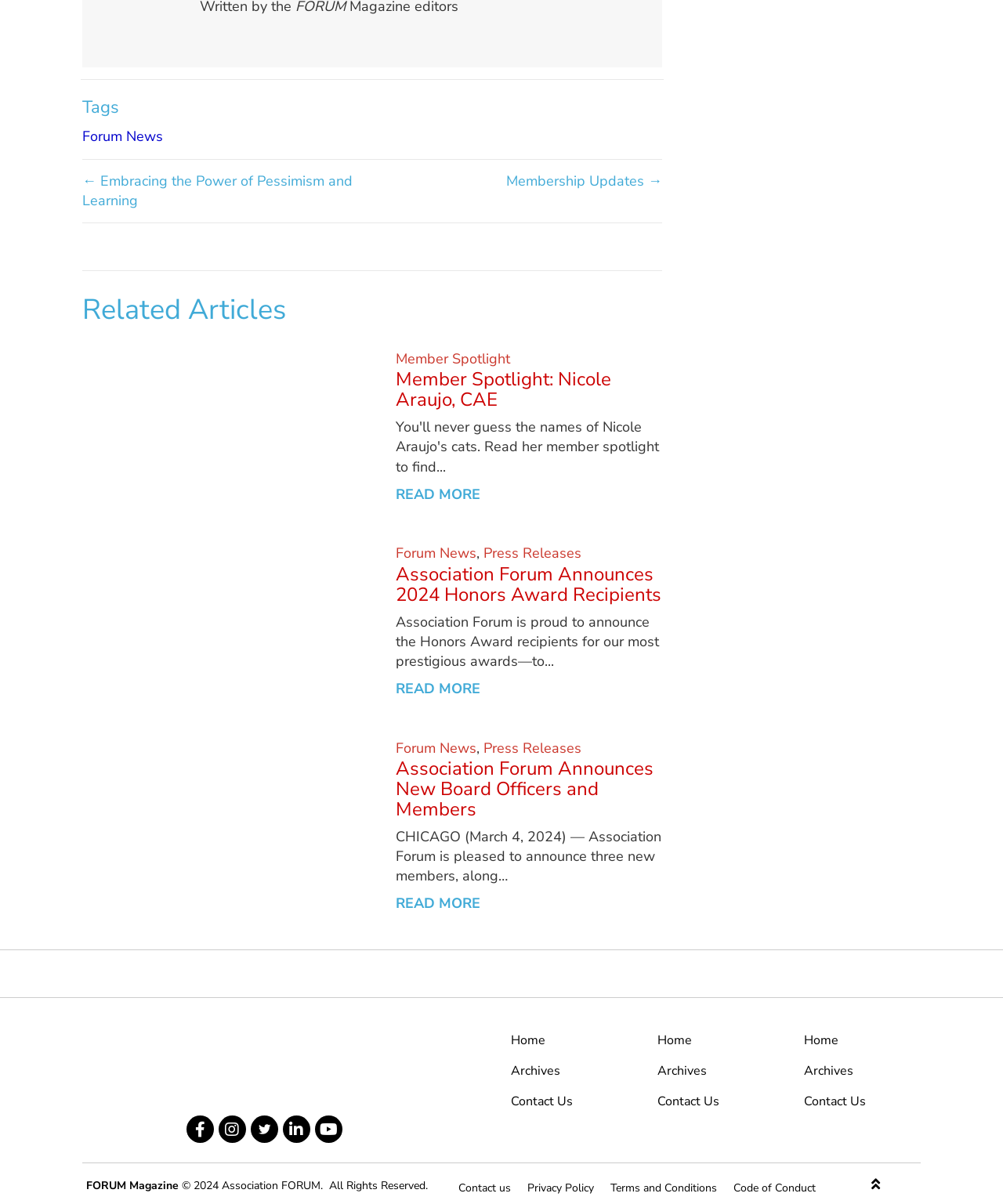Determine the bounding box of the UI component based on this description: "The Uncharted Series". The bounding box coordinates should be four float values between 0 and 1, i.e., [left, top, right, bottom].

None